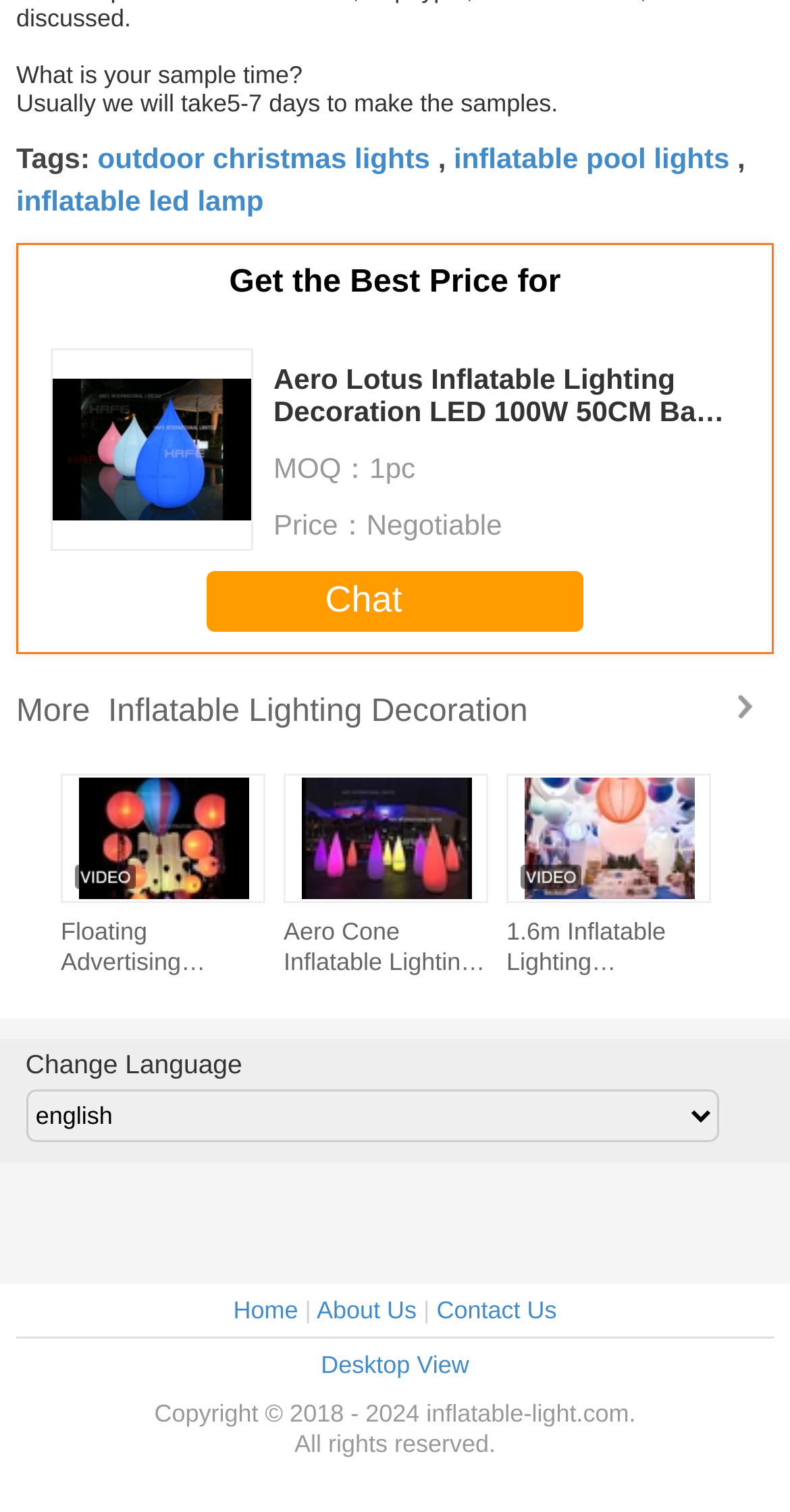Determine the bounding box coordinates of the region I should click to achieve the following instruction: "View 'outdoor christmas lights' details". Ensure the bounding box coordinates are four float numbers between 0 and 1, i.e., [left, top, right, bottom].

[0.124, 0.095, 0.544, 0.116]